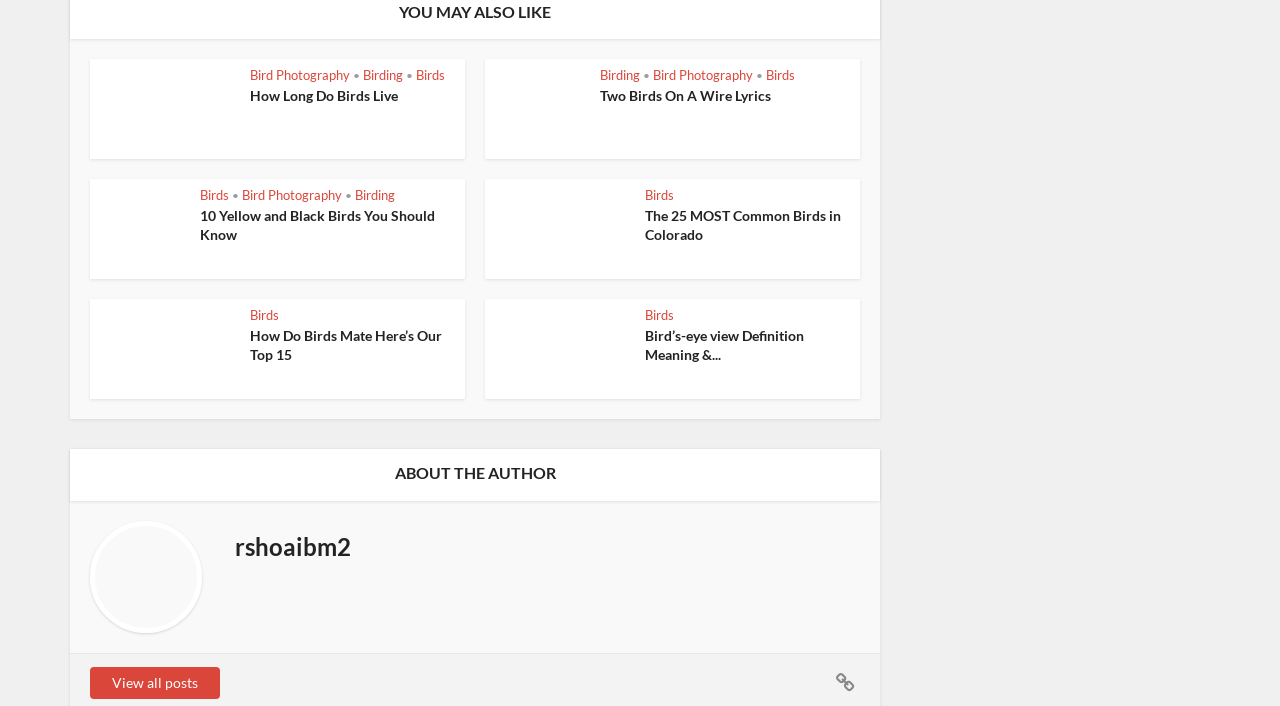Identify the bounding box coordinates for the region to click in order to carry out this instruction: "Learn about 'The 25 MOST Common Birds in Colorado'". Provide the coordinates using four float numbers between 0 and 1, formatted as [left, top, right, bottom].

[0.504, 0.294, 0.657, 0.345]